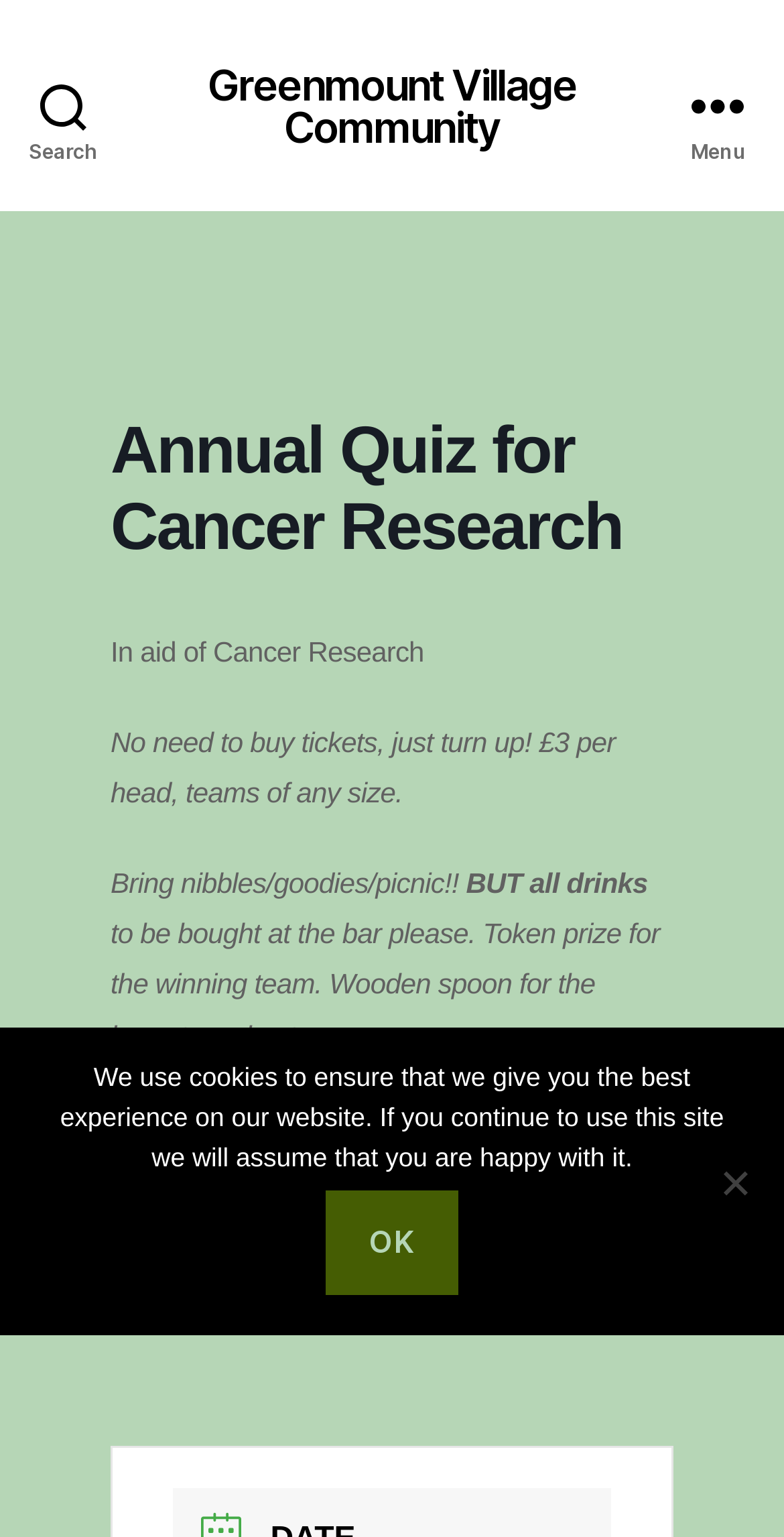Bounding box coordinates are given in the format (top-left x, top-left y, bottom-right x, bottom-right y). All values should be floating point numbers between 0 and 1. Provide the bounding box coordinate for the UI element described as: Ok

[0.415, 0.775, 0.585, 0.843]